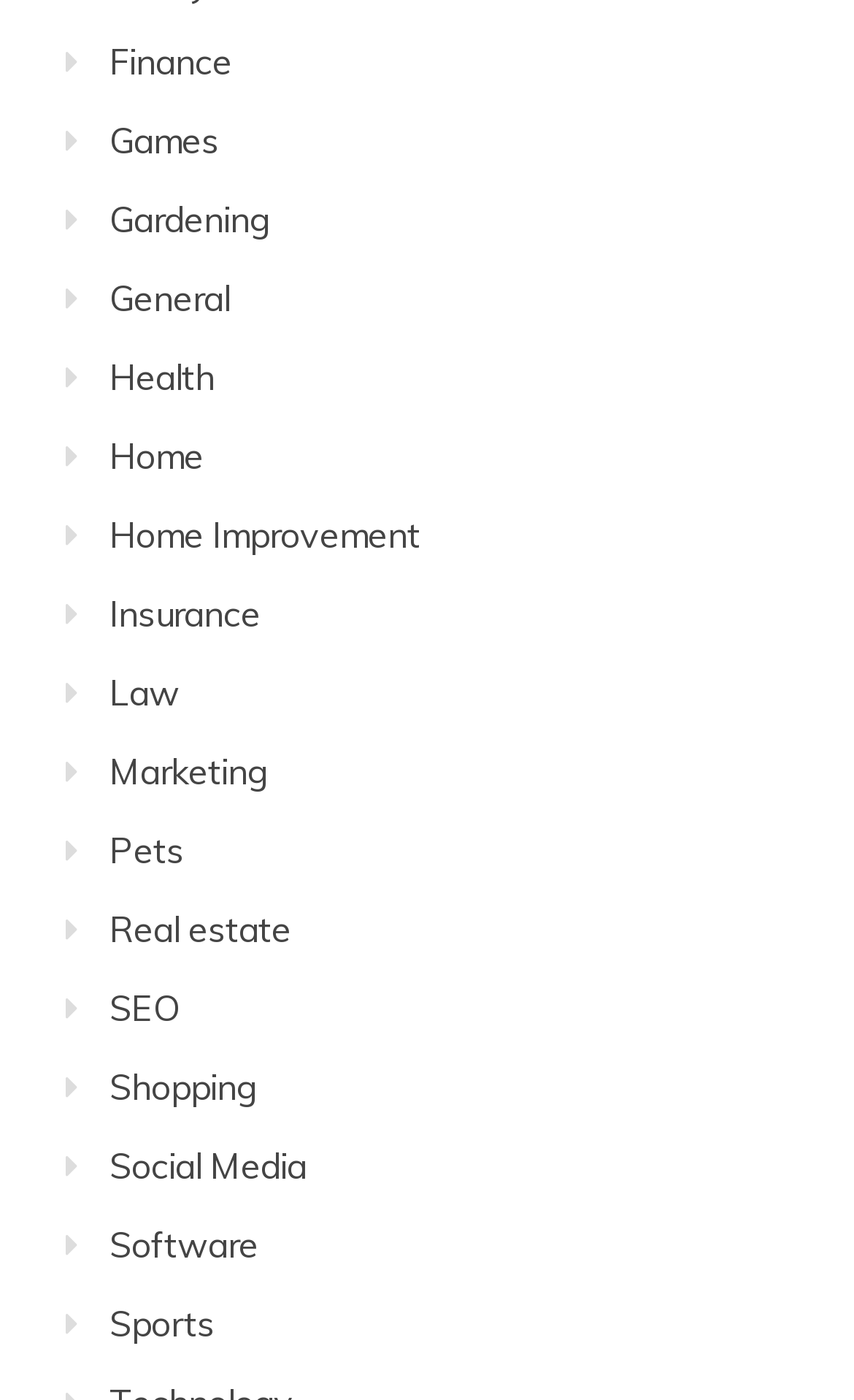Highlight the bounding box of the UI element that corresponds to this description: "Shopping".

[0.128, 0.761, 0.3, 0.792]